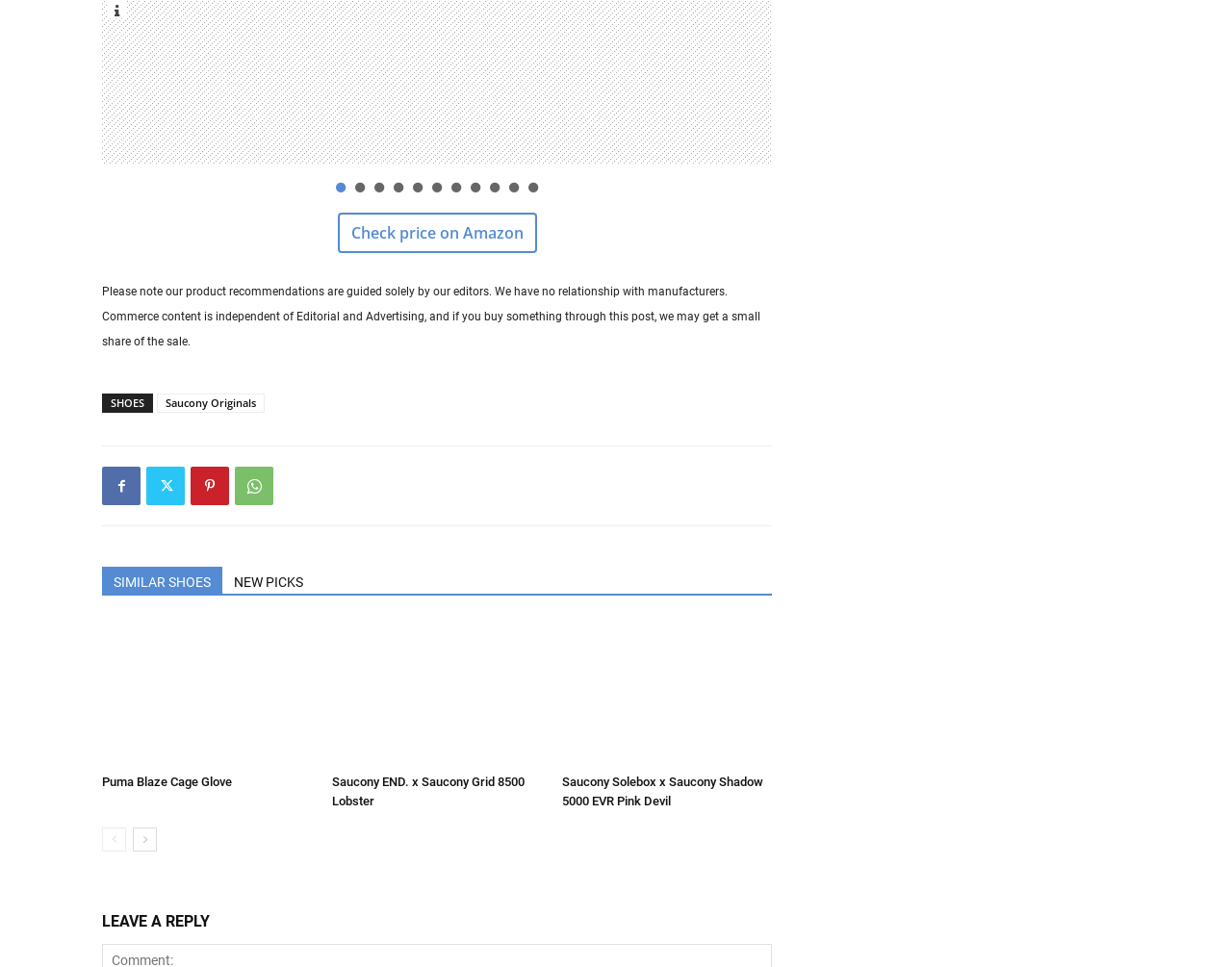Kindly provide the bounding box coordinates of the section you need to click on to fulfill the given instruction: "Leave a reply".

[0.083, 0.939, 0.627, 0.969]